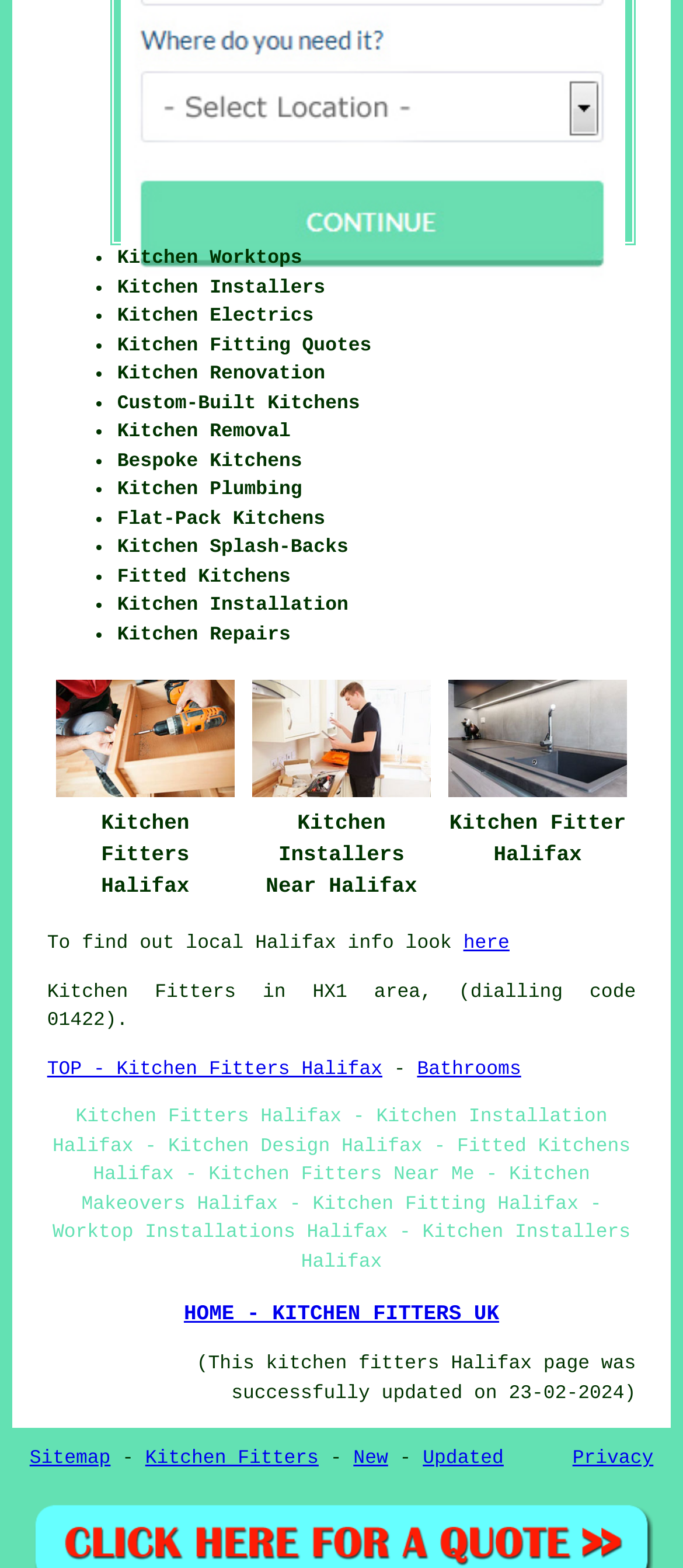Identify the bounding box coordinates of the clickable section necessary to follow the following instruction: "Click on 'TOP - Kitchen Fitters Halifax'". The coordinates should be presented as four float numbers from 0 to 1, i.e., [left, top, right, bottom].

[0.069, 0.676, 0.56, 0.689]